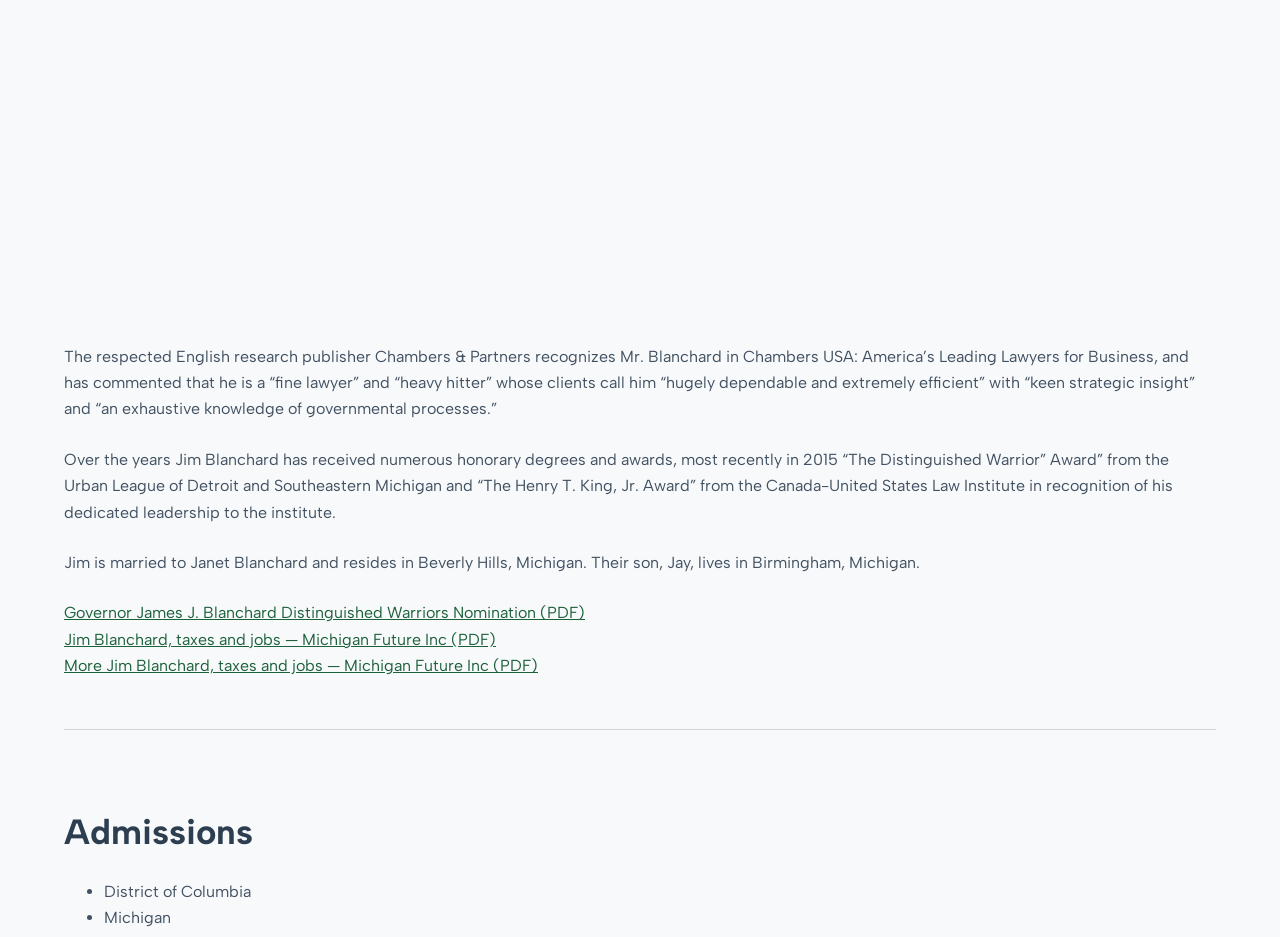Respond with a single word or phrase:
What is the name of the award given to Jim Blanchard by the Urban League of Detroit and Southeastern Michigan?

The Distinguished Warrior Award